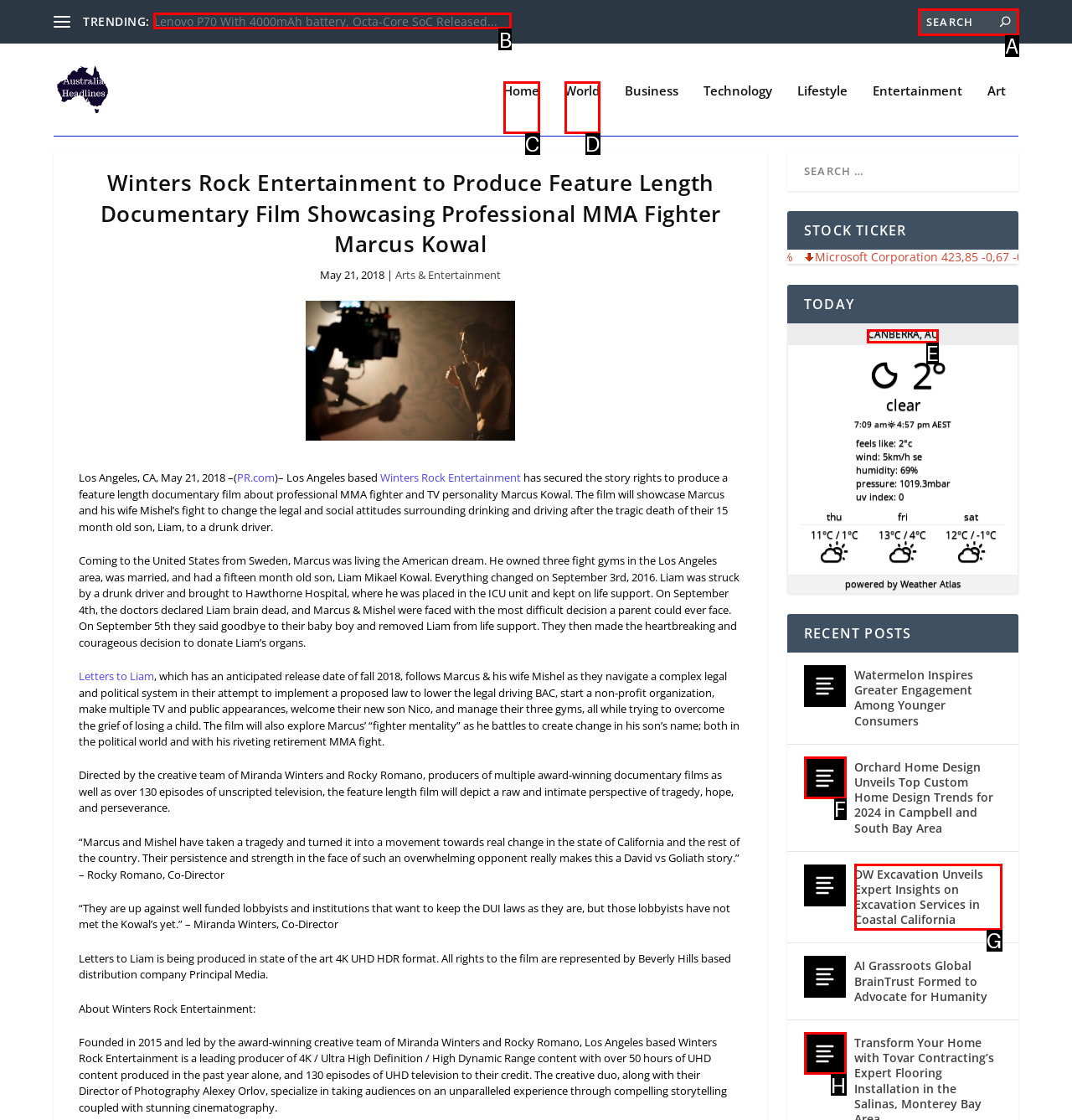Identify which lettered option completes the task: Check the weather in Canberra. Provide the letter of the correct choice.

E